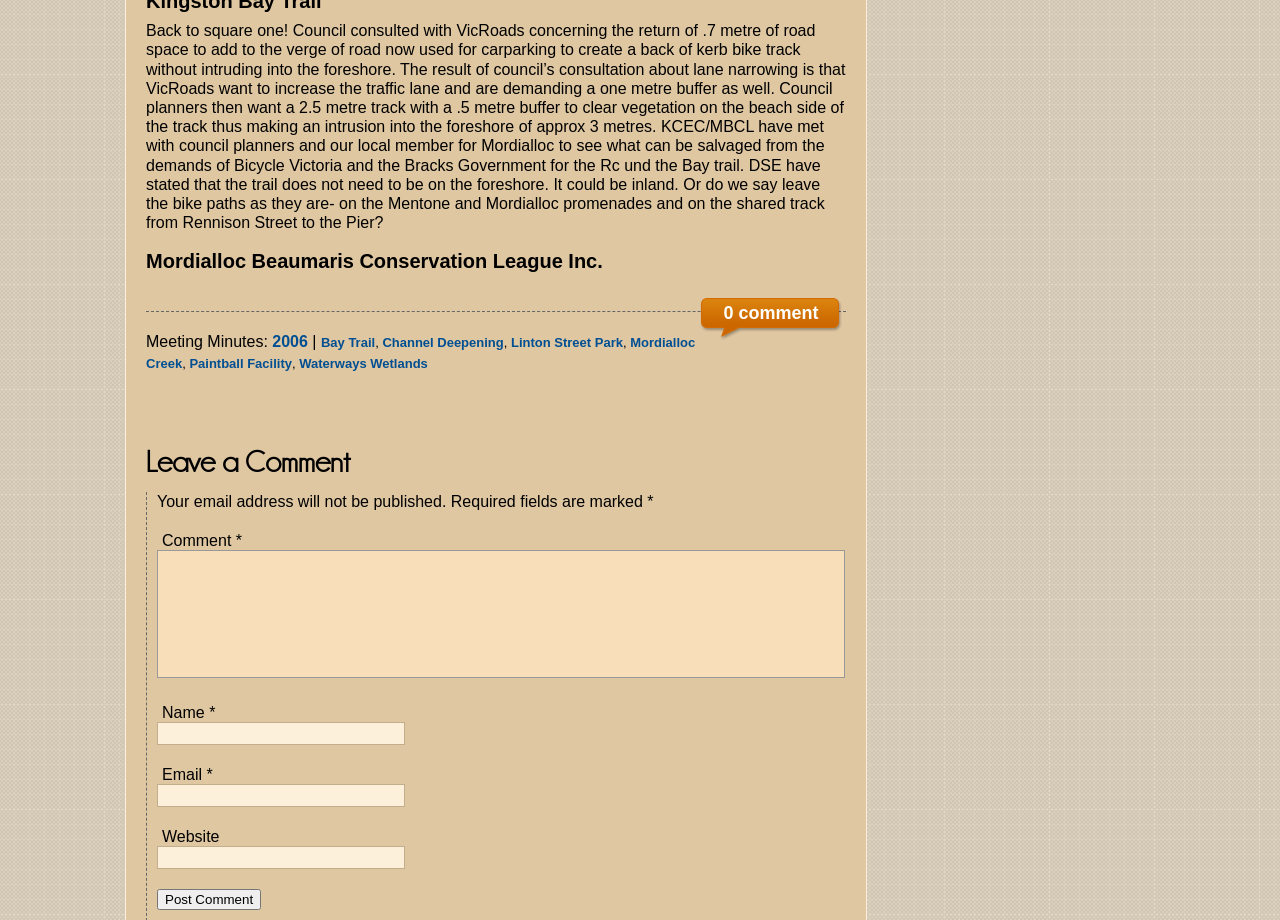From the image, can you give a detailed response to the question below:
How many links are there in the footer section?

I counted the number of link elements in the footer section which are '2006', 'Bay Trail', 'Channel Deepening', 'Linton Street Park', 'Mordialloc Creek', 'Paintball Facility', and 'Waterways Wetlands'.